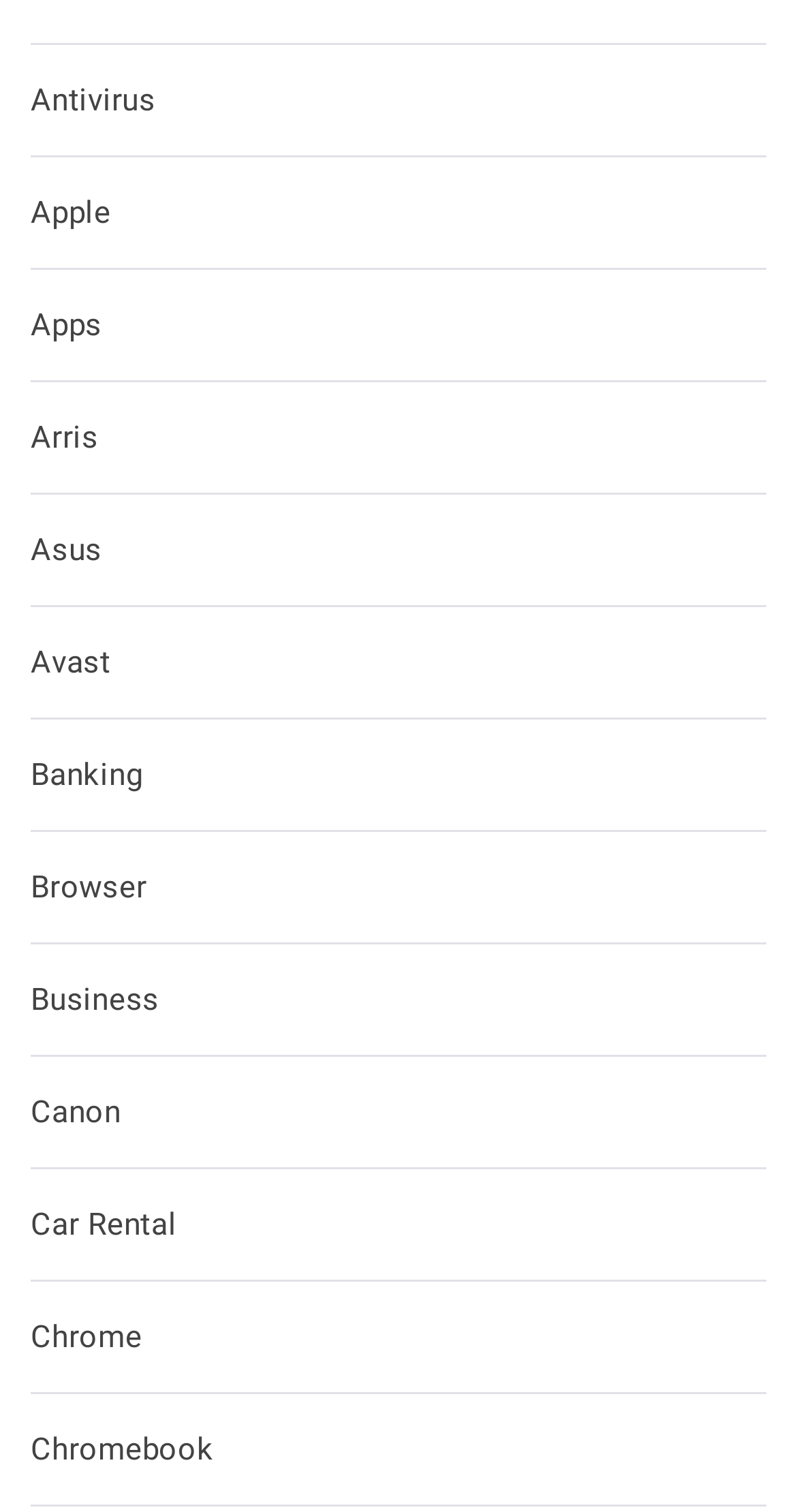What is the first link on the webpage? Please answer the question using a single word or phrase based on the image.

Antivirus